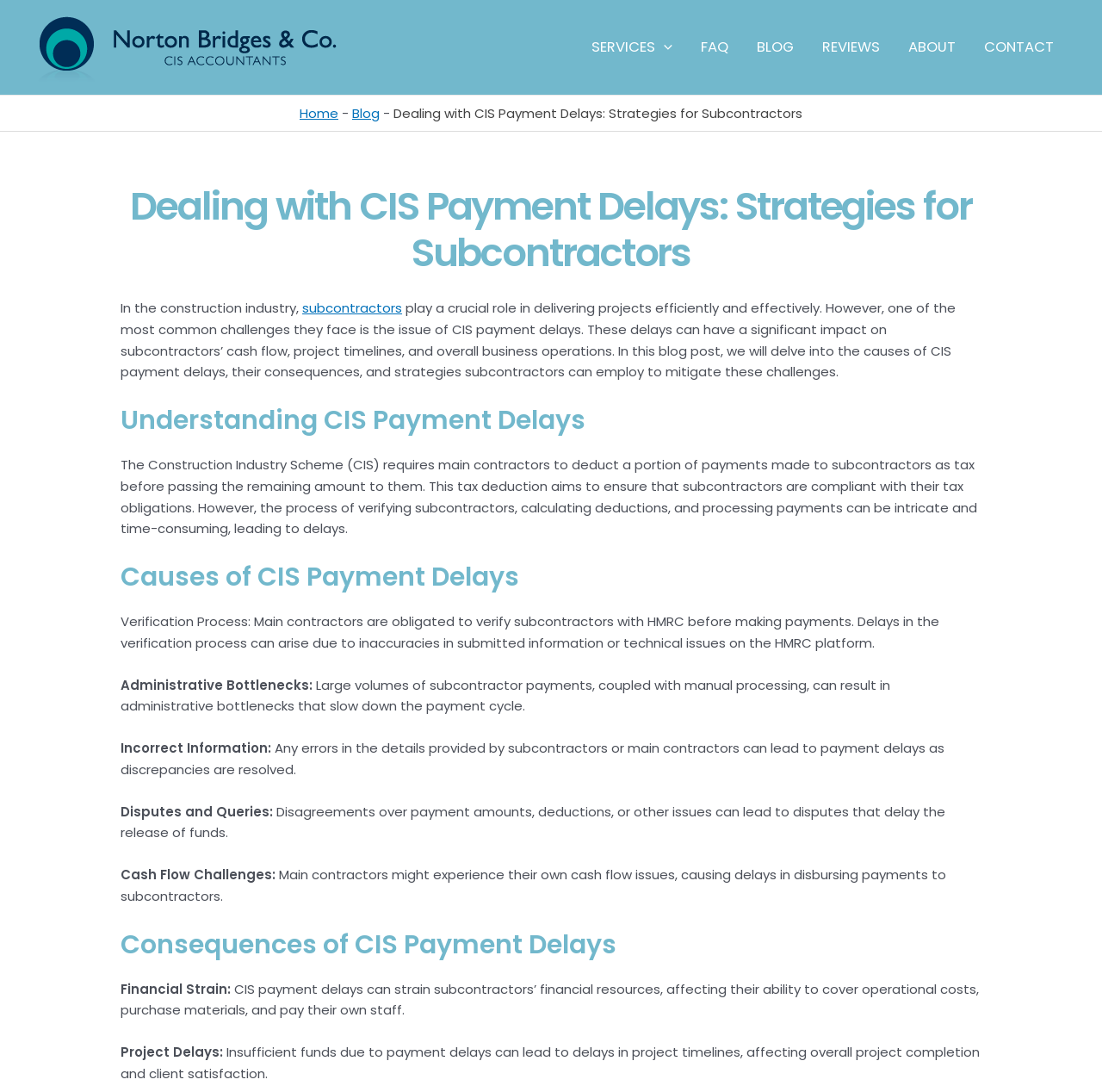Locate the bounding box coordinates of the element you need to click to accomplish the task described by this instruction: "Visit the 'Norton Bridges - London CIS Accountants' homepage".

[0.031, 0.034, 0.313, 0.051]